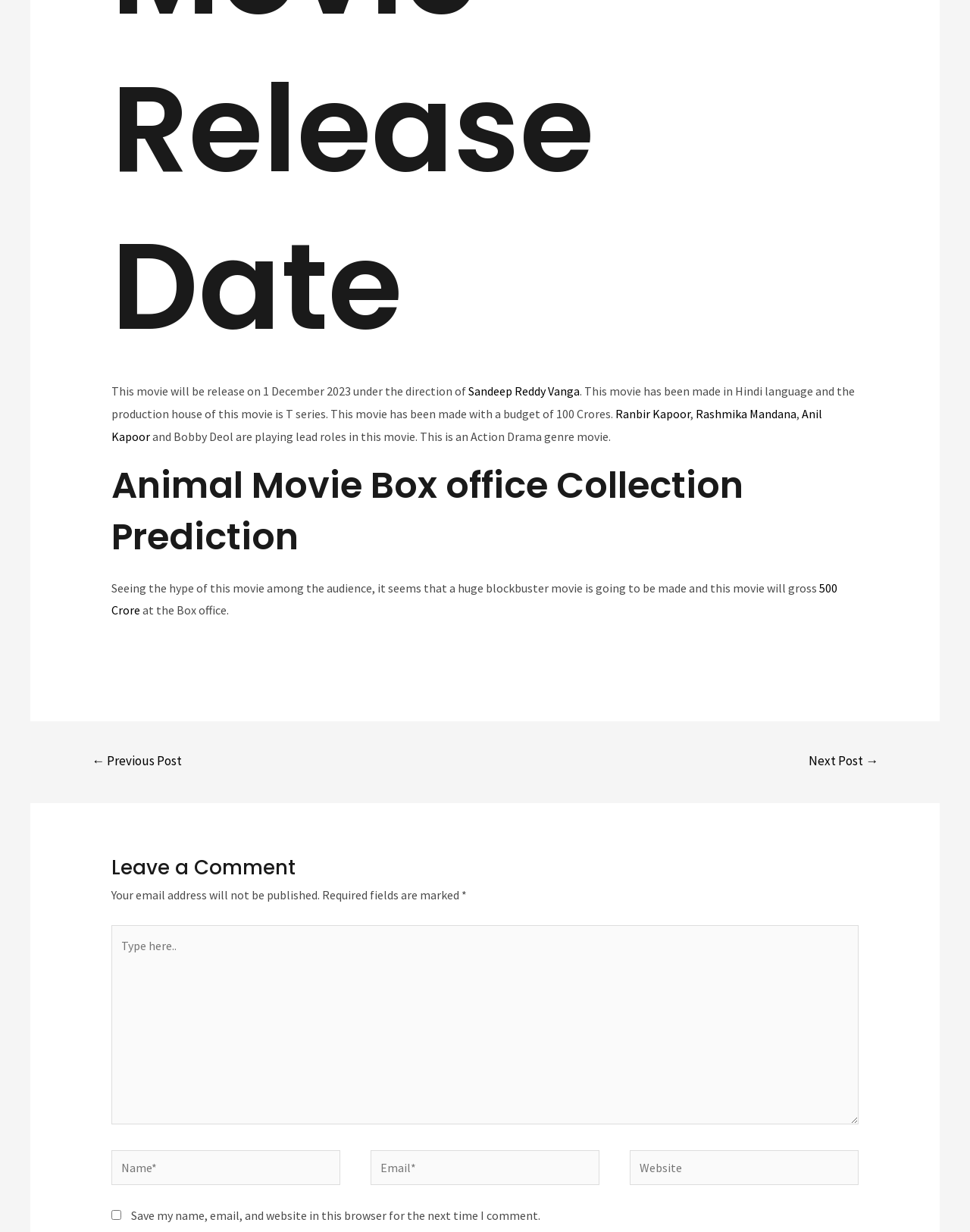Find the bounding box coordinates of the element to click in order to complete the given instruction: "Click on the link to know more about Anil Kapoor."

[0.115, 0.33, 0.847, 0.36]